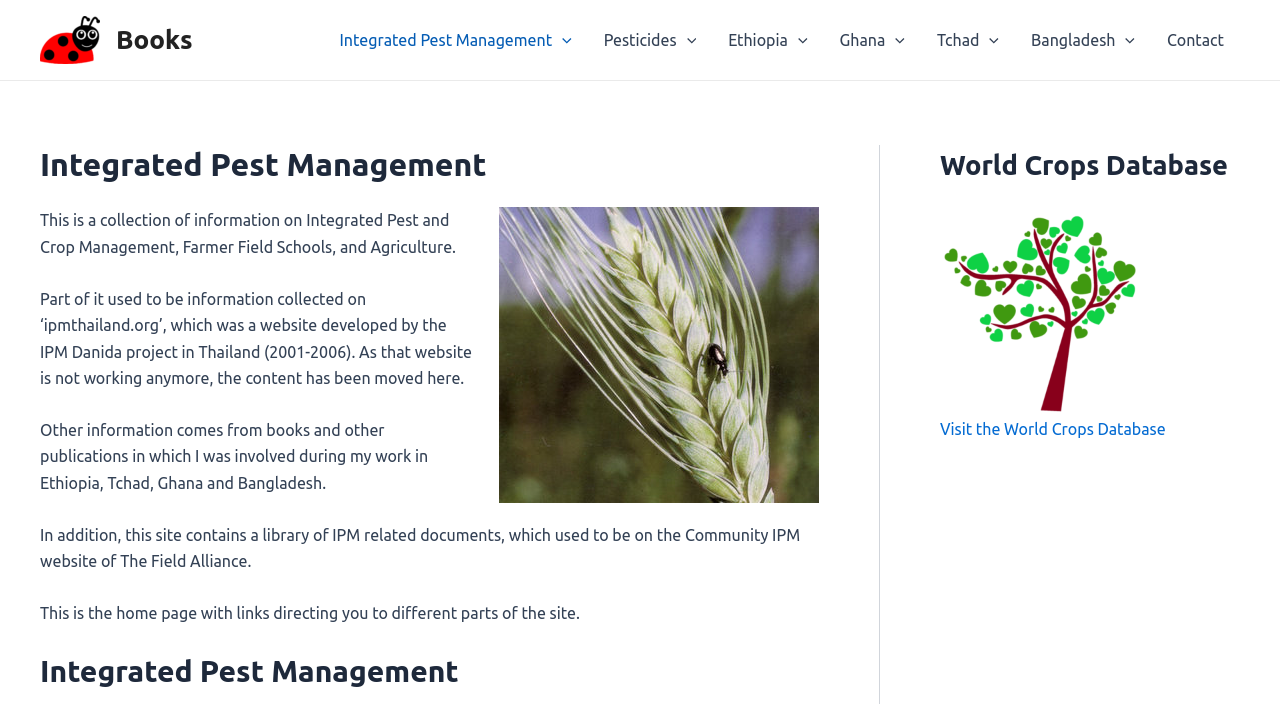Elaborate on the different components and information displayed on the webpage.

The webpage is about Integrated Pest and Crop Management, Farmer Field Schools, and Agriculture. At the top, there is a navigation menu with several links, including "Integrated Pest Management Menu Toggle", "Pesticides Menu Toggle", "Ethiopia Menu Toggle", "Ghana Menu Toggle", "Tchad Menu Toggle", "Bangladesh Menu Toggle", and "Contact". Each of these links has a corresponding image and a menu toggle application.

Below the navigation menu, there is a header section with a heading "Integrated Pest Management" and a brief description of the webpage's content. The description explains that the webpage is a collection of information on Integrated Pest and Crop Management, Farmer Field Schools, and Agriculture, and that some of the content was previously hosted on another website.

There are four paragraphs of text below the header section, which provide more information about the content of the webpage. The first paragraph explains that some of the content was previously hosted on the 'ipmthailand.org' website. The second paragraph mentions that other information comes from books and publications from the author's work in various countries. The third paragraph describes a library of IPM-related documents, and the fourth paragraph explains that the webpage is a home page with links to different parts of the site.

To the right of the main content, there is a complementary section with a heading "World Crops Database" and a link to visit the World Crops Database. The link is accompanied by an image.